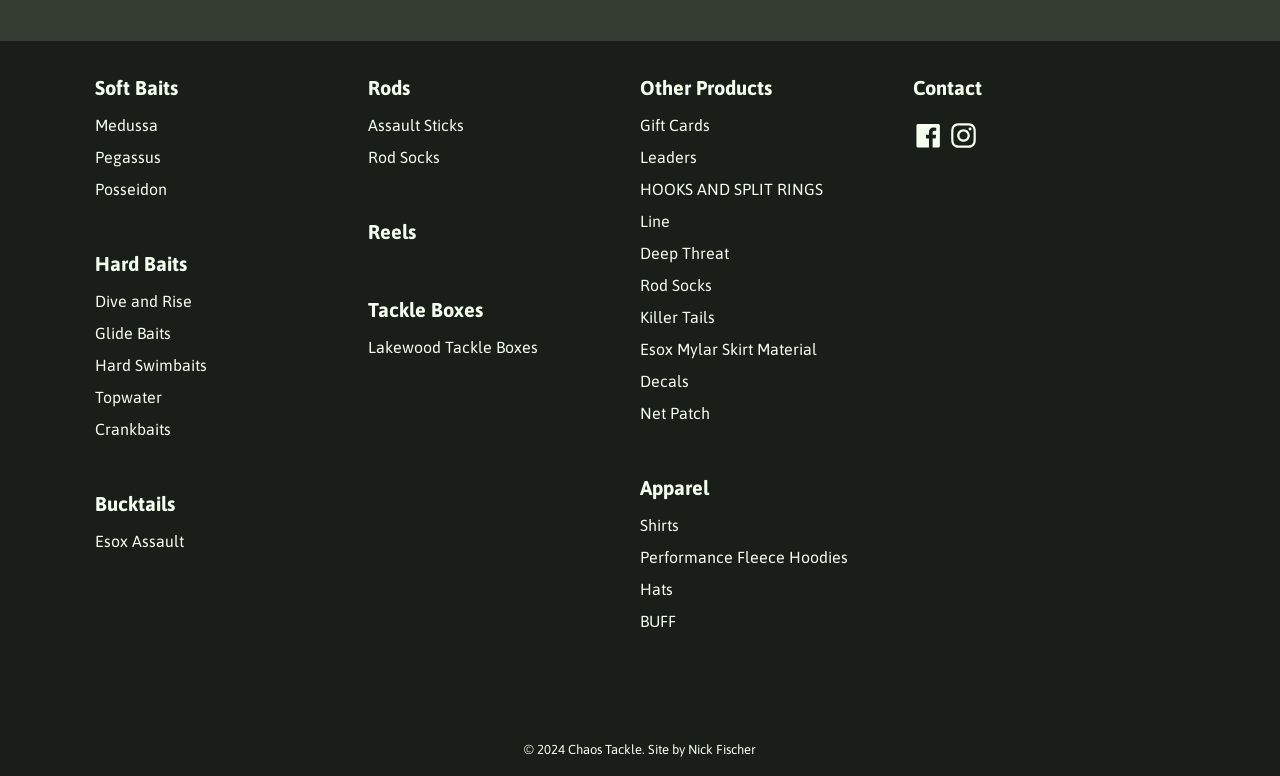Determine the bounding box coordinates of the clickable area required to perform the following instruction: "Click on Soft Baits". The coordinates should be represented as four float numbers between 0 and 1: [left, top, right, bottom].

[0.074, 0.098, 0.139, 0.127]